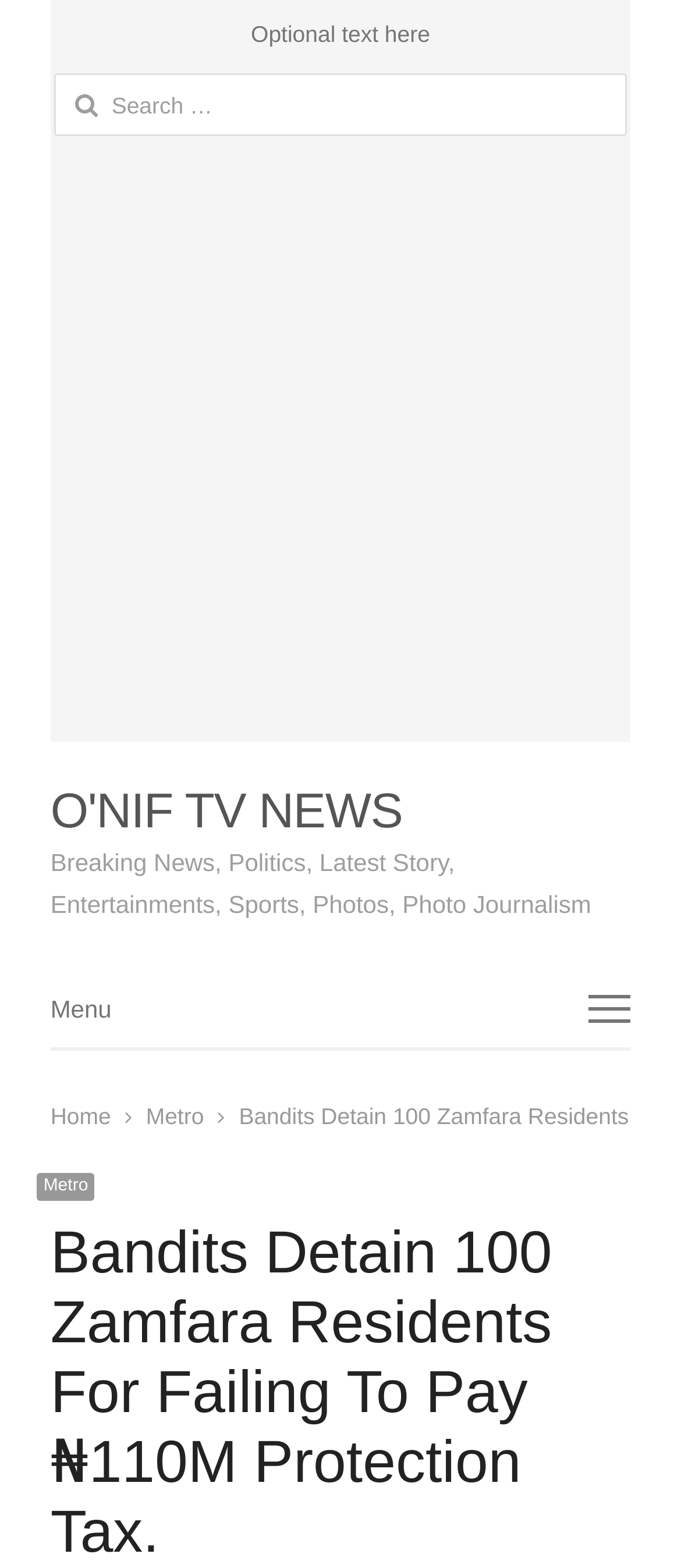Provide the bounding box for the UI element matching this description: "Global Impact Churches".

None